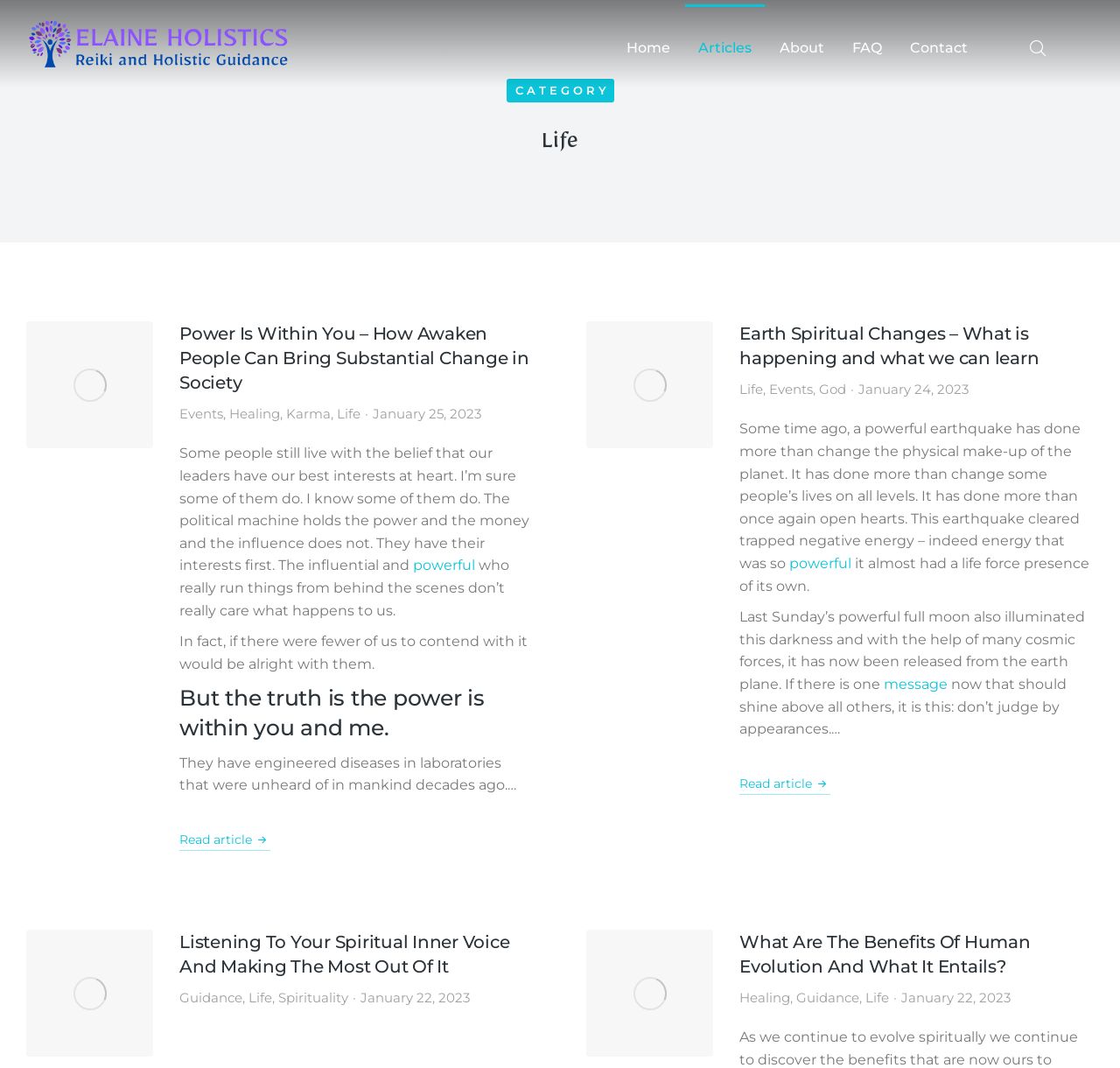What is the category of the first article?
Using the image as a reference, give a one-word or short phrase answer.

Life